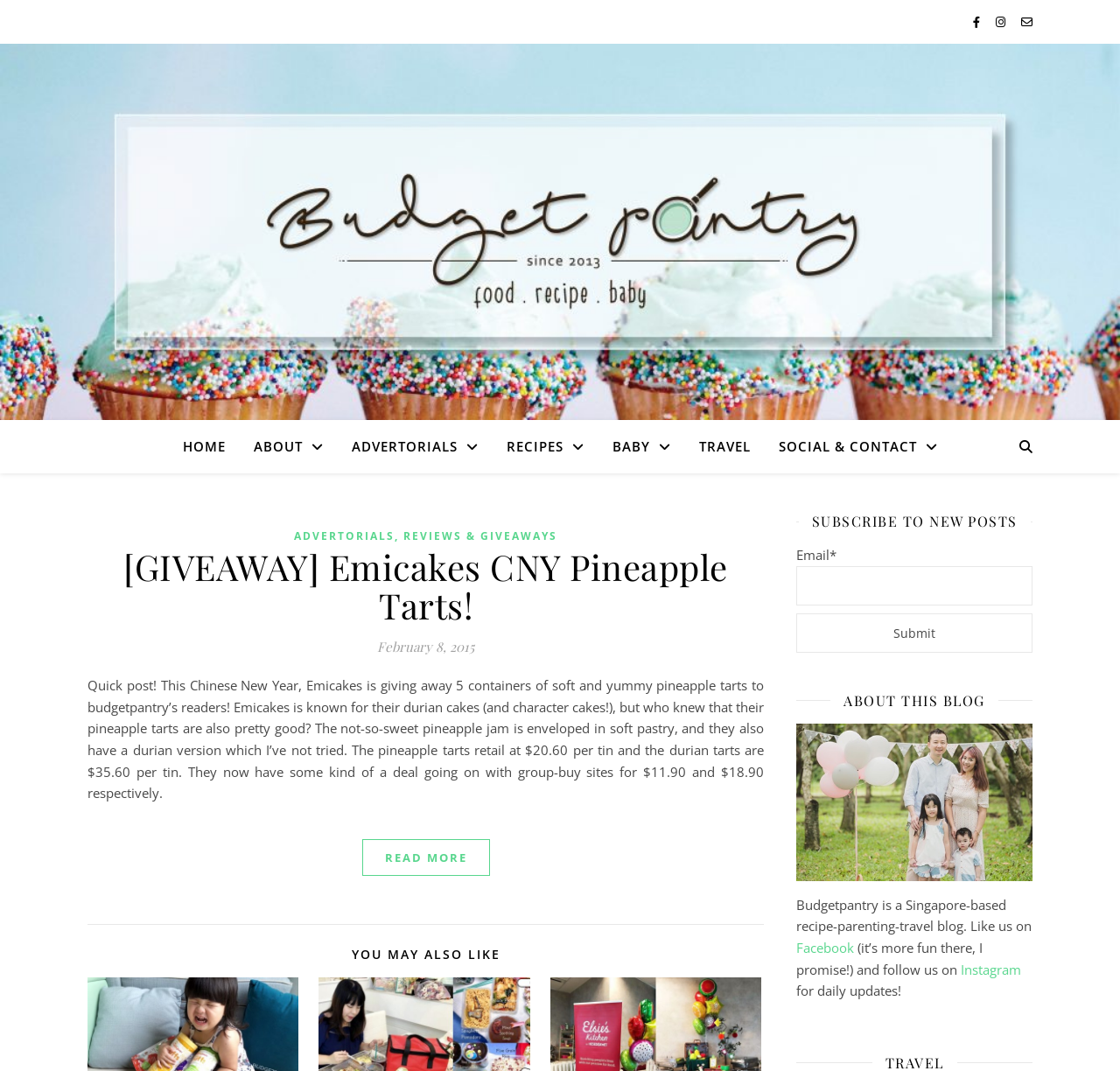Provide the bounding box coordinates of the area you need to click to execute the following instruction: "Learn about SEO in Johannesburg".

None